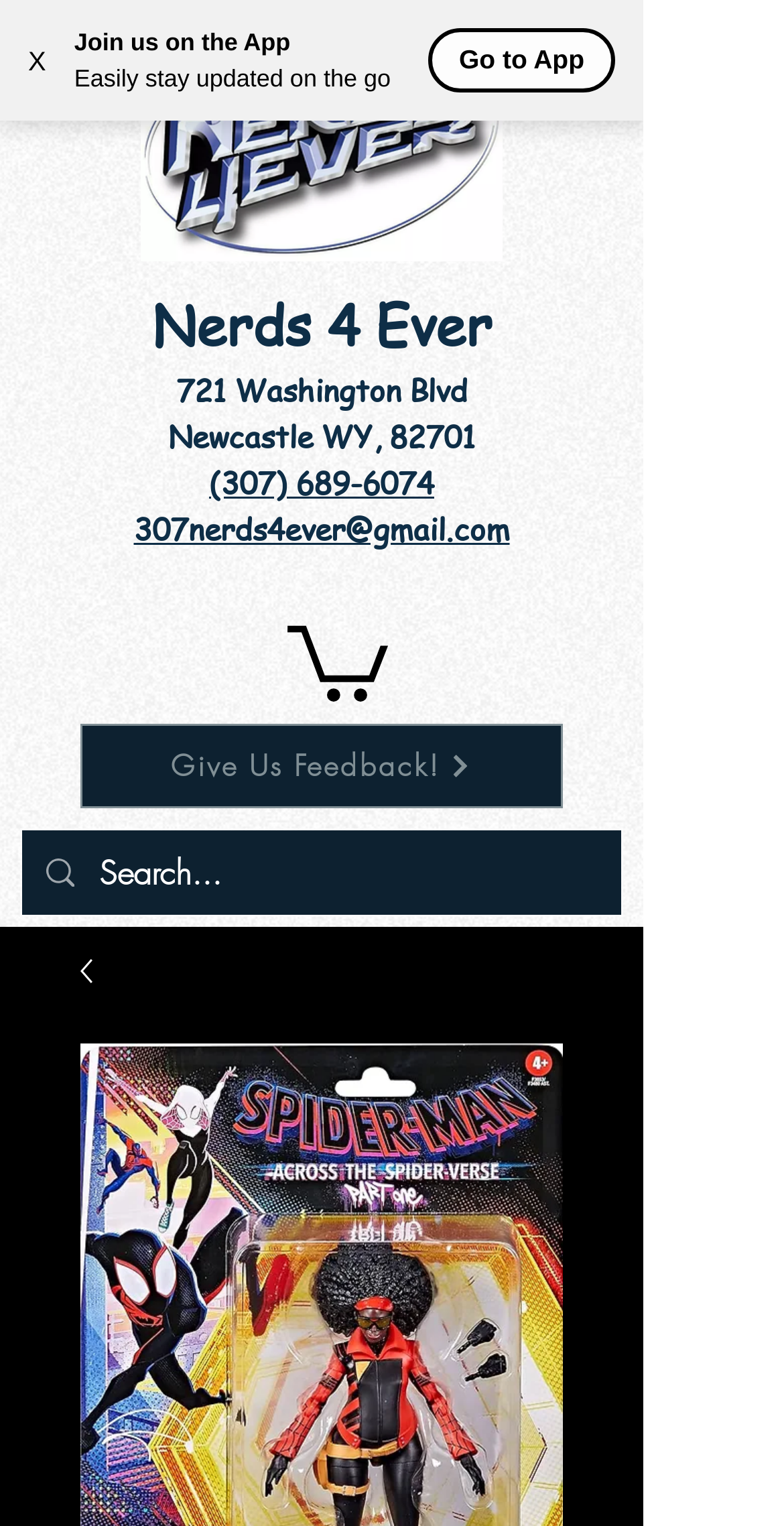Ascertain the bounding box coordinates for the UI element detailed here: "307nerds4ever@gmail.com". The coordinates should be provided as [left, top, right, bottom] with each value being a float between 0 and 1.

[0.171, 0.333, 0.65, 0.36]